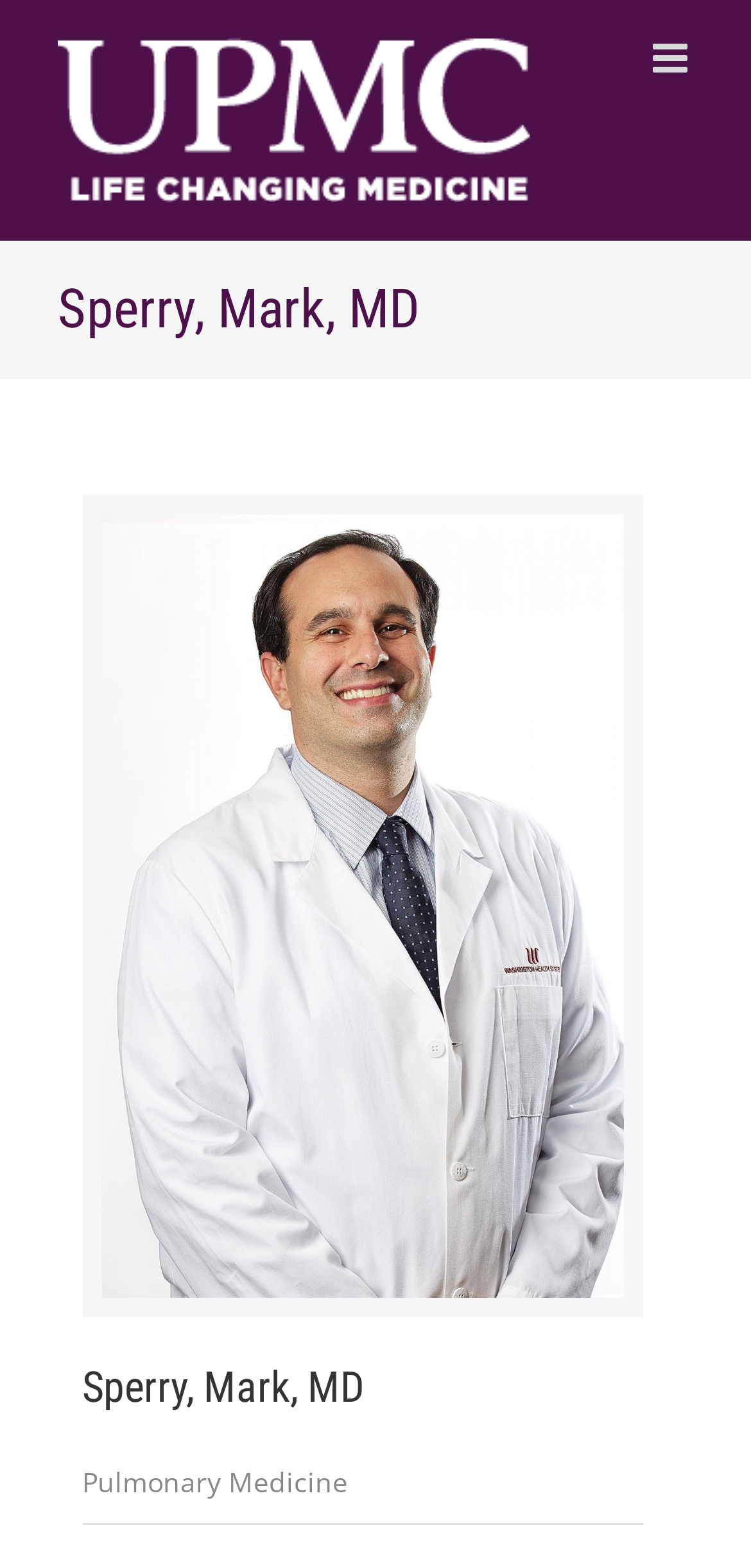Identify and extract the main heading of the webpage.

Sperry, Mark, MD